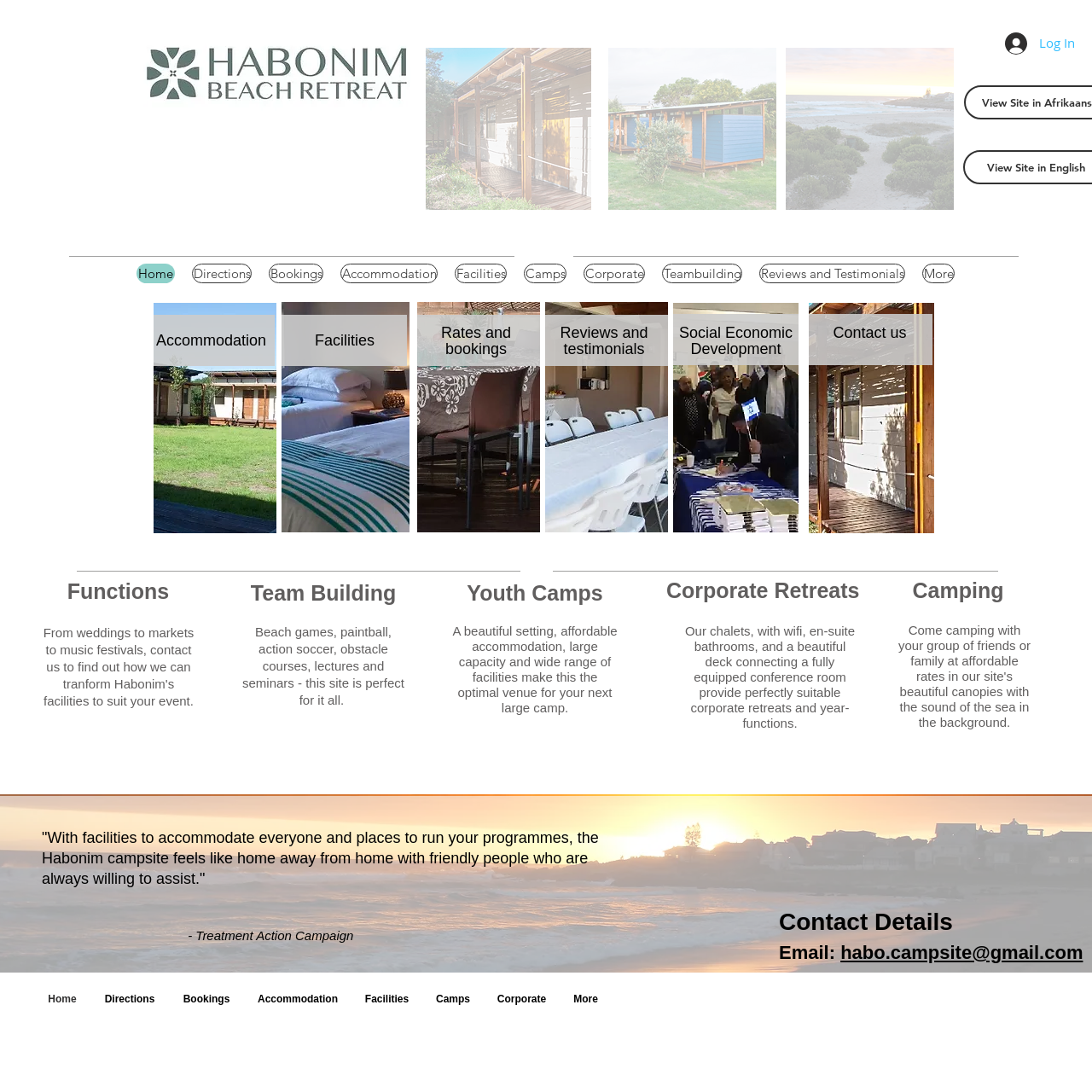Offer a comprehensive description of the webpage’s content and structure.

The webpage is about Habonim Campsite, a venue that offers accommodation and facilities for various groups and purposes. At the top of the page, there are two headings that highlight the campsite's affordable and luxury accommodations for school camps, corporate events, conferences, weddings, and more.

Below the headings, there is an image on the left side of the page, and a login button on the top right corner. The navigation menu is located below the login button, with links to different sections of the website, including Home, Directions, Bookings, Accommodation, Facilities, Camps, Corporate, and More.

The main content of the page is divided into sections, each with a heading and accompanying images and links. The sections include Accommodation, Facilities, Rates and Bookings, Reviews and Testimonials, Social Economic Development, and Contact Us. Each section provides brief information and links to more detailed pages.

On the right side of the page, there are several images and links to different types of camps and events, including Team Building, Youth Camps, Camping, and Corporate Retreats. There are also static text blocks that provide more information about the campsite's facilities and services.

At the bottom of the page, there is a section with a testimonial from the Treatment Action Campaign, followed by Contact Details, including an email address.

The page has a total of 7 headings, 24 links, 7 images, and 12 static text blocks. The layout is organized, with clear headings and concise text, making it easy to navigate and find information.